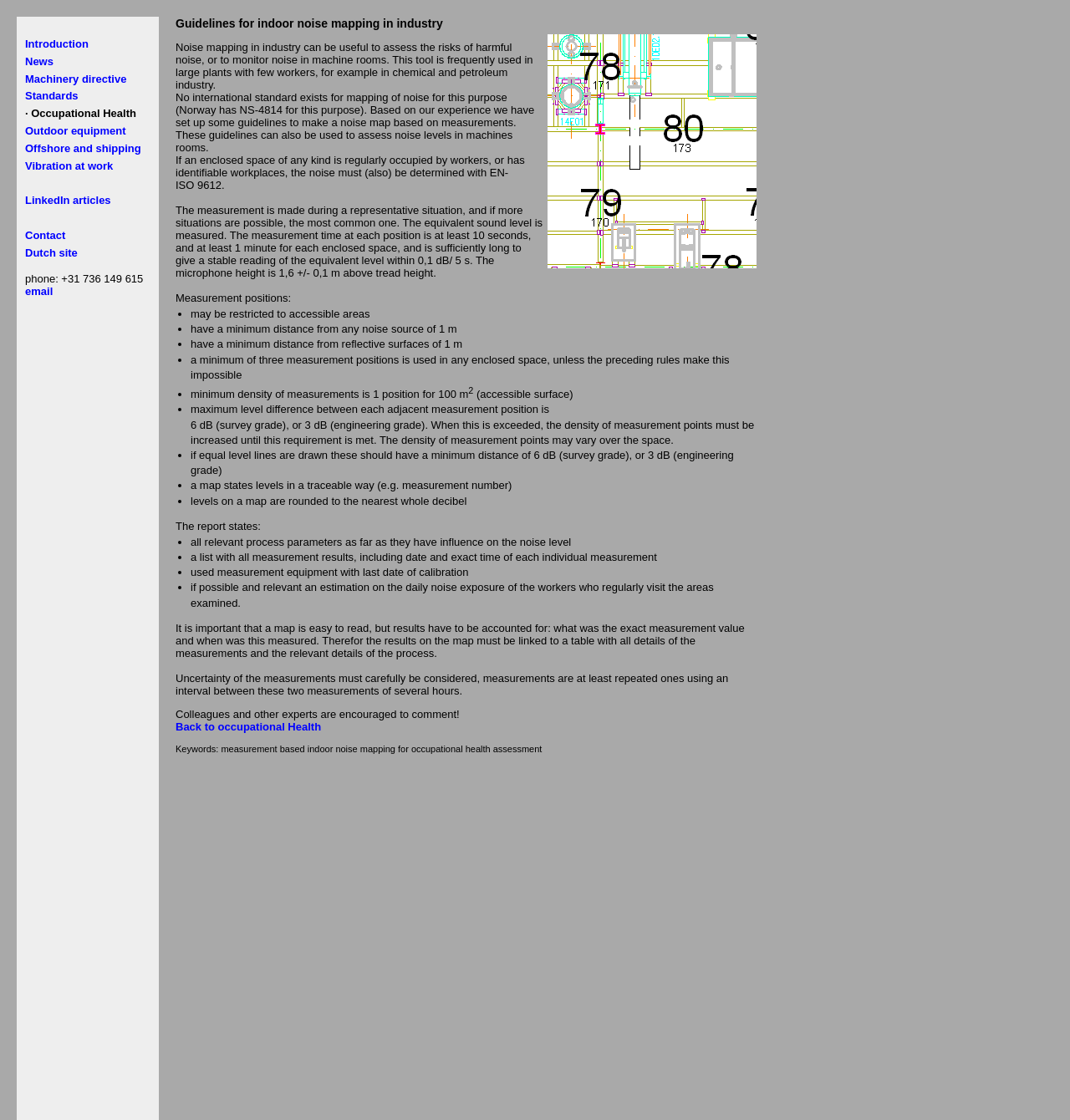Determine the bounding box coordinates of the section I need to click to execute the following instruction: "Click the 'Back to occupational Health' link". Provide the coordinates as four float numbers between 0 and 1, i.e., [left, top, right, bottom].

[0.164, 0.643, 0.3, 0.654]